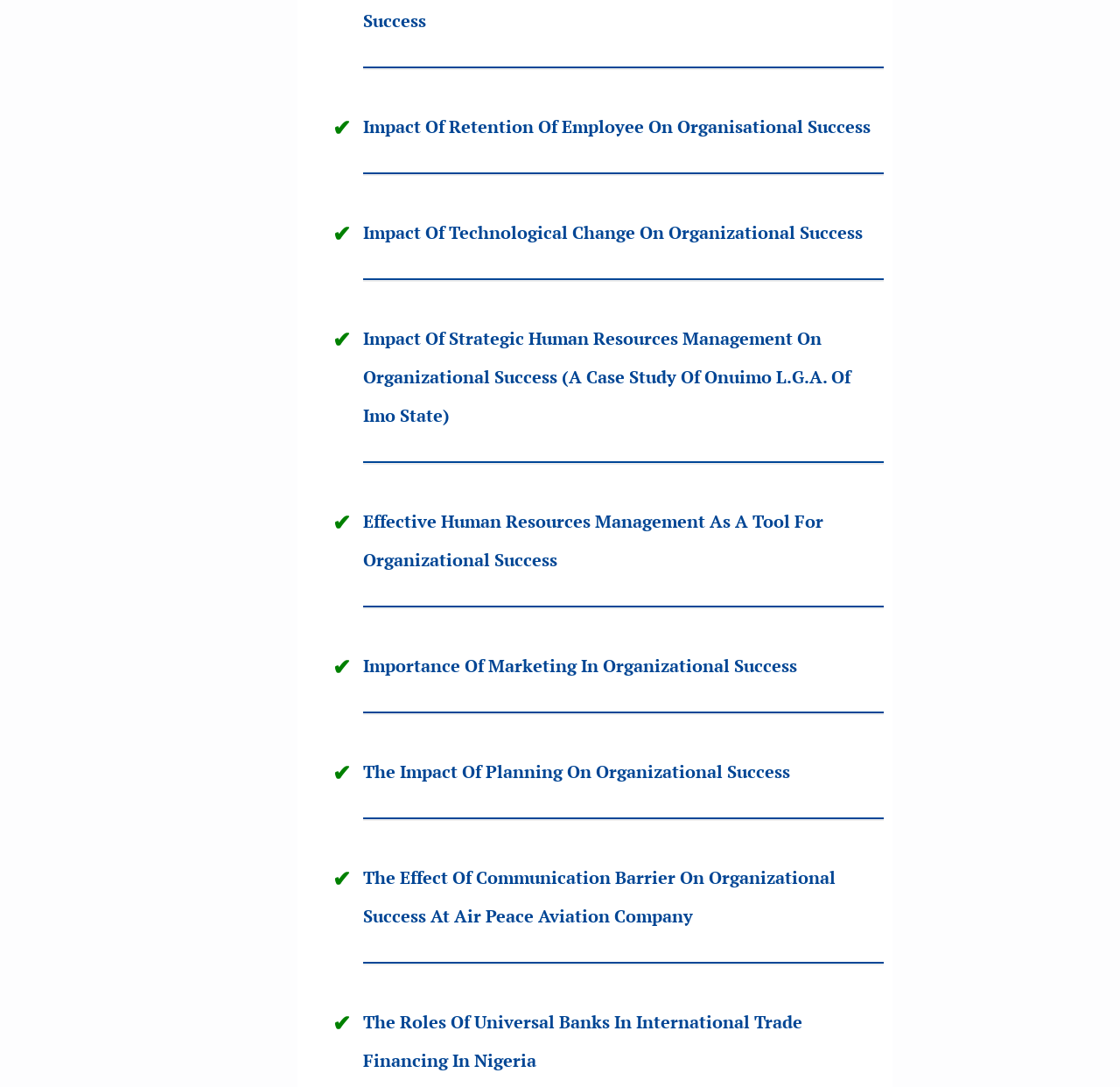Locate the bounding box coordinates of the area that needs to be clicked to fulfill the following instruction: "Read the article about the impact of technological change on organizational success". The coordinates should be in the format of four float numbers between 0 and 1, namely [left, top, right, bottom].

[0.324, 0.203, 0.77, 0.224]